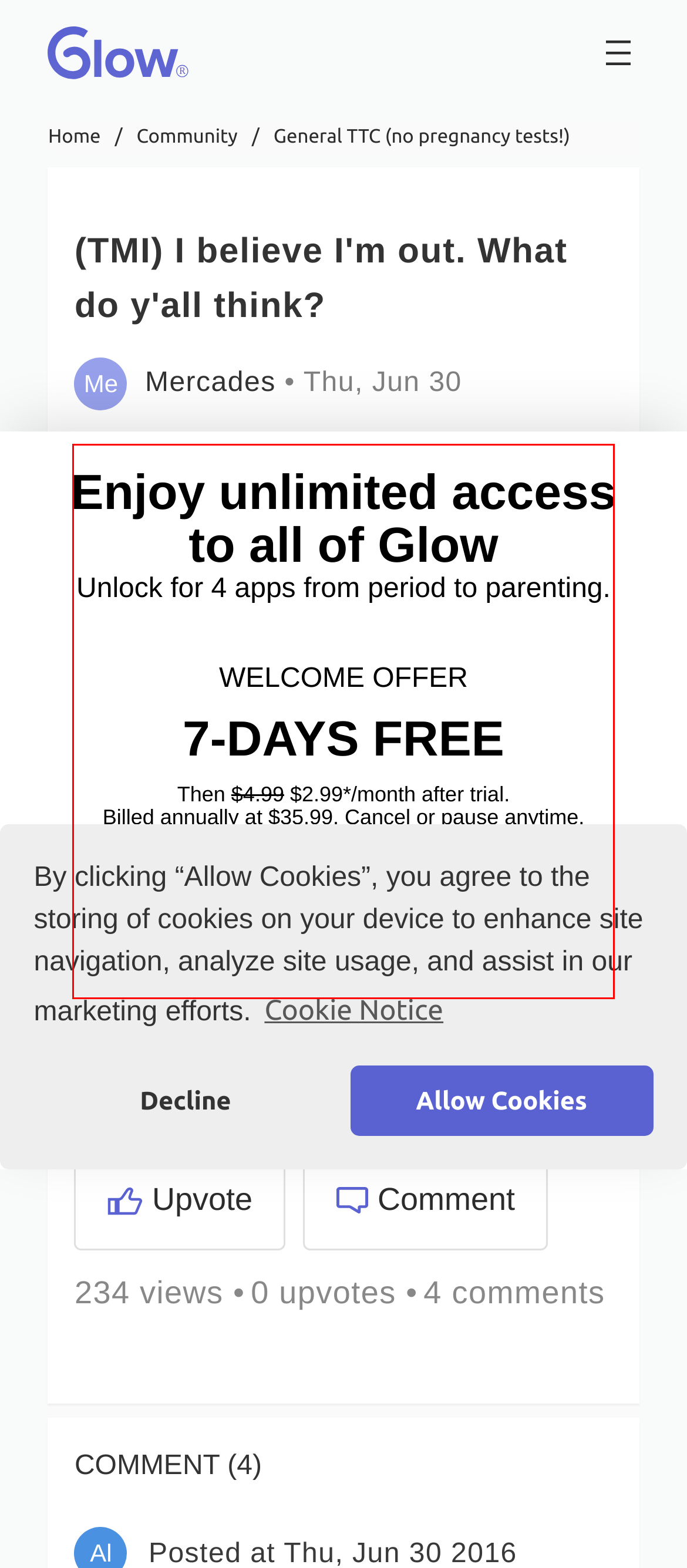Please analyze the screenshot of a webpage and extract the text content within the red bounding box using OCR.

Okay so my period should have came on the 12 of this month but it hasn't. I've took ALOT of pregnancy tests. They all look as if they have a faint line. On the 26th I started bleeding. It wasn't like a period. It was less blood and it would stop and then come again. On my tampon there would either be a little bit of blood to just one spot of blood. Honestly I don't know what to think. I'm making an appointment to see my gyno.Does anyone know what this could be?